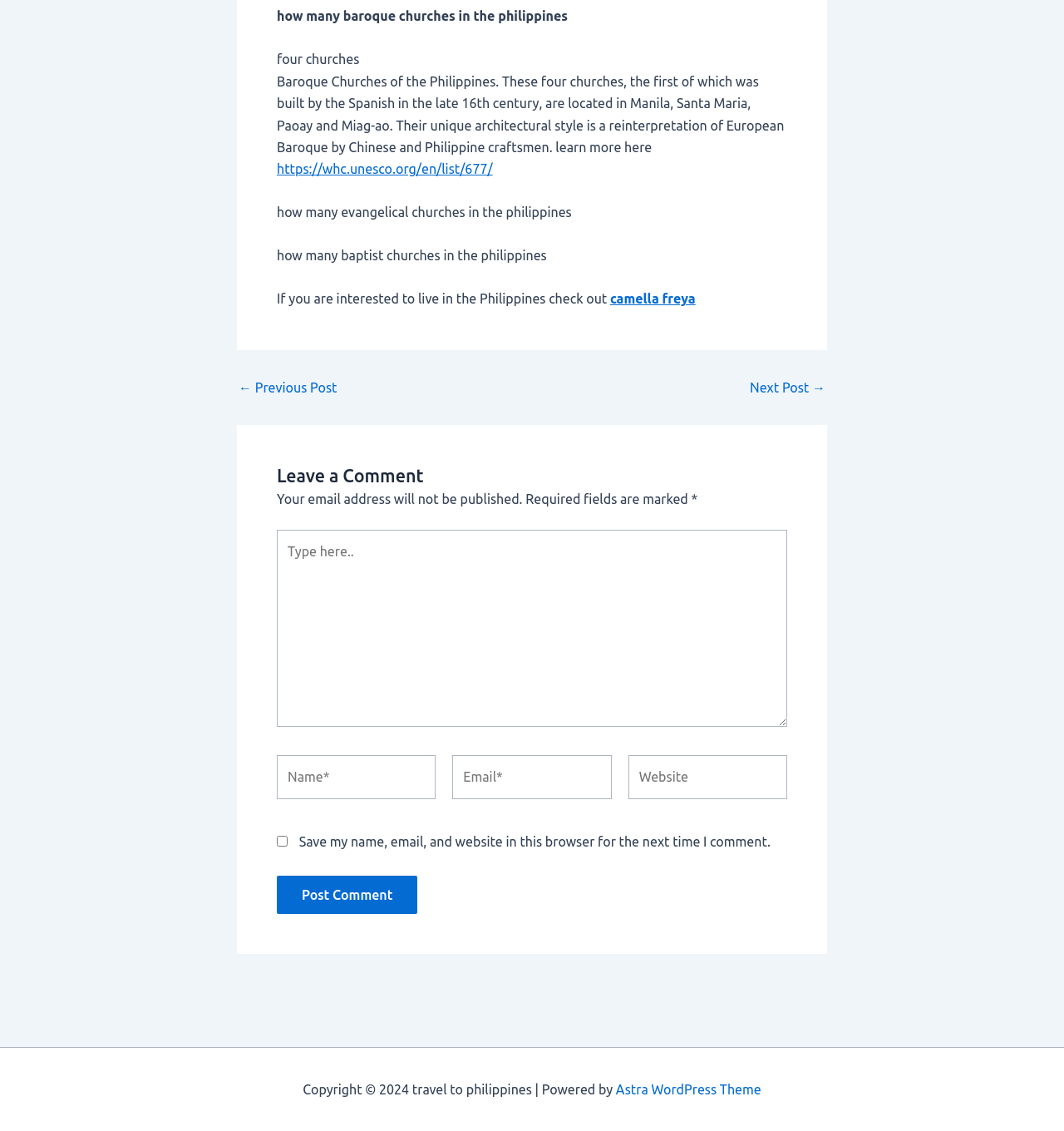Given the webpage screenshot, identify the bounding box of the UI element that matches this description: "camella freya".

[0.573, 0.258, 0.654, 0.271]